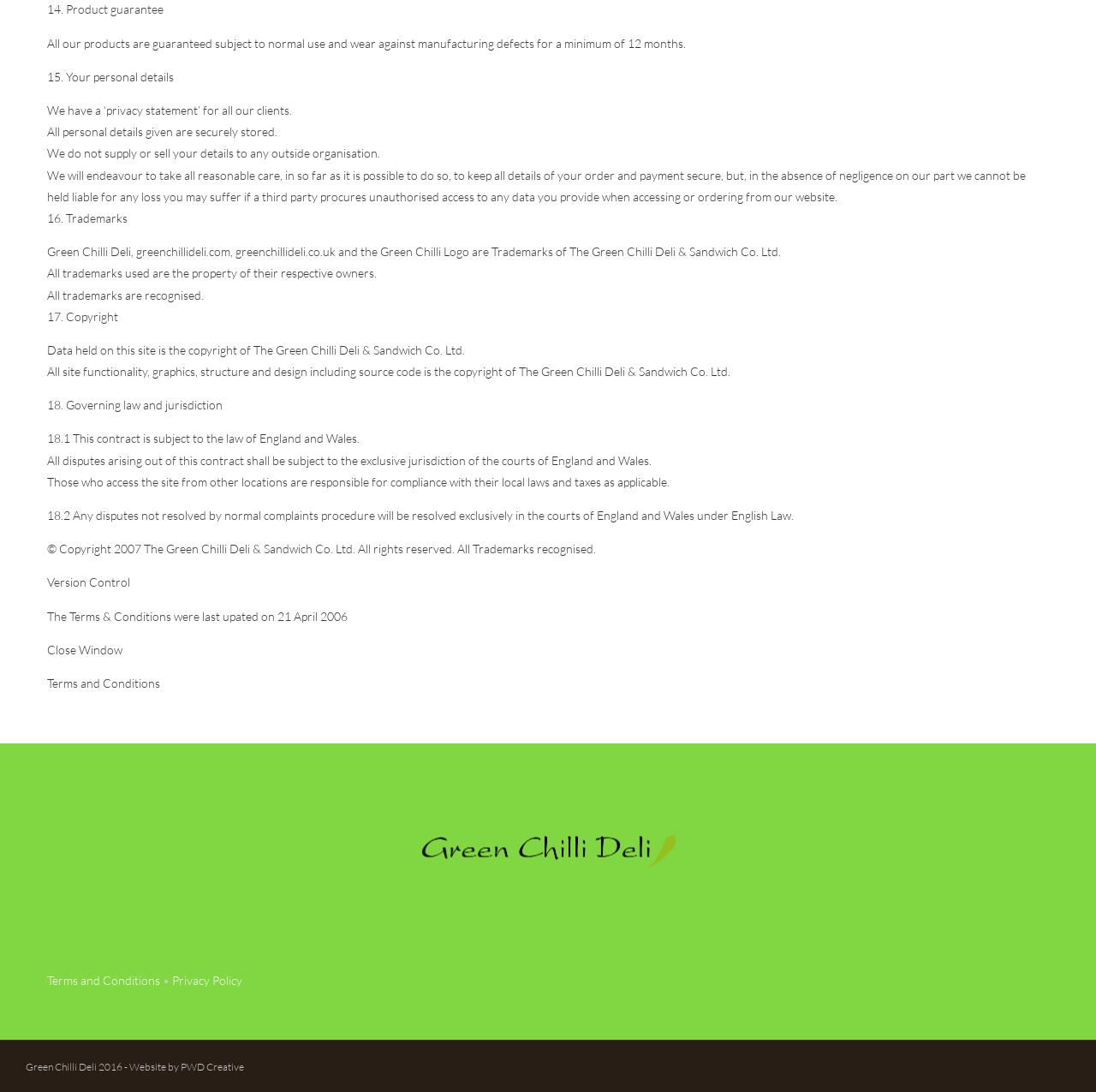Using the elements shown in the image, answer the question comprehensively: What is the jurisdiction for disputes?

The webpage states that all disputes arising out of the contract shall be subject to the exclusive jurisdiction of the courts of England and Wales, indicating that this is the jurisdiction for resolving disputes.